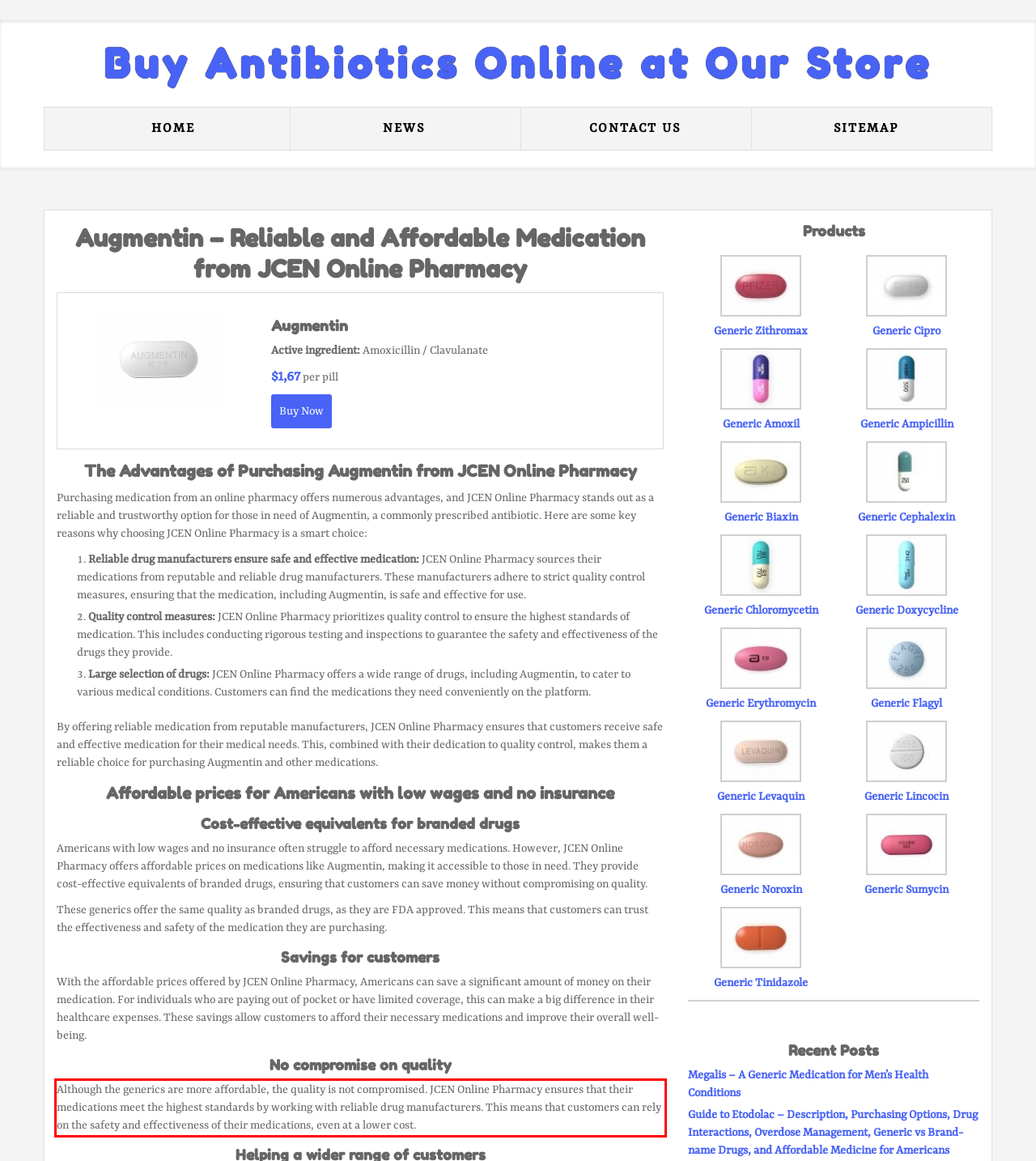Look at the screenshot of the webpage, locate the red rectangle bounding box, and generate the text content that it contains.

Although the generics are more affordable, the quality is not compromised. JCEN Online Pharmacy ensures that their medications meet the highest standards by working with reliable drug manufacturers. This means that customers can rely on the safety and effectiveness of their medications, even at a lower cost.